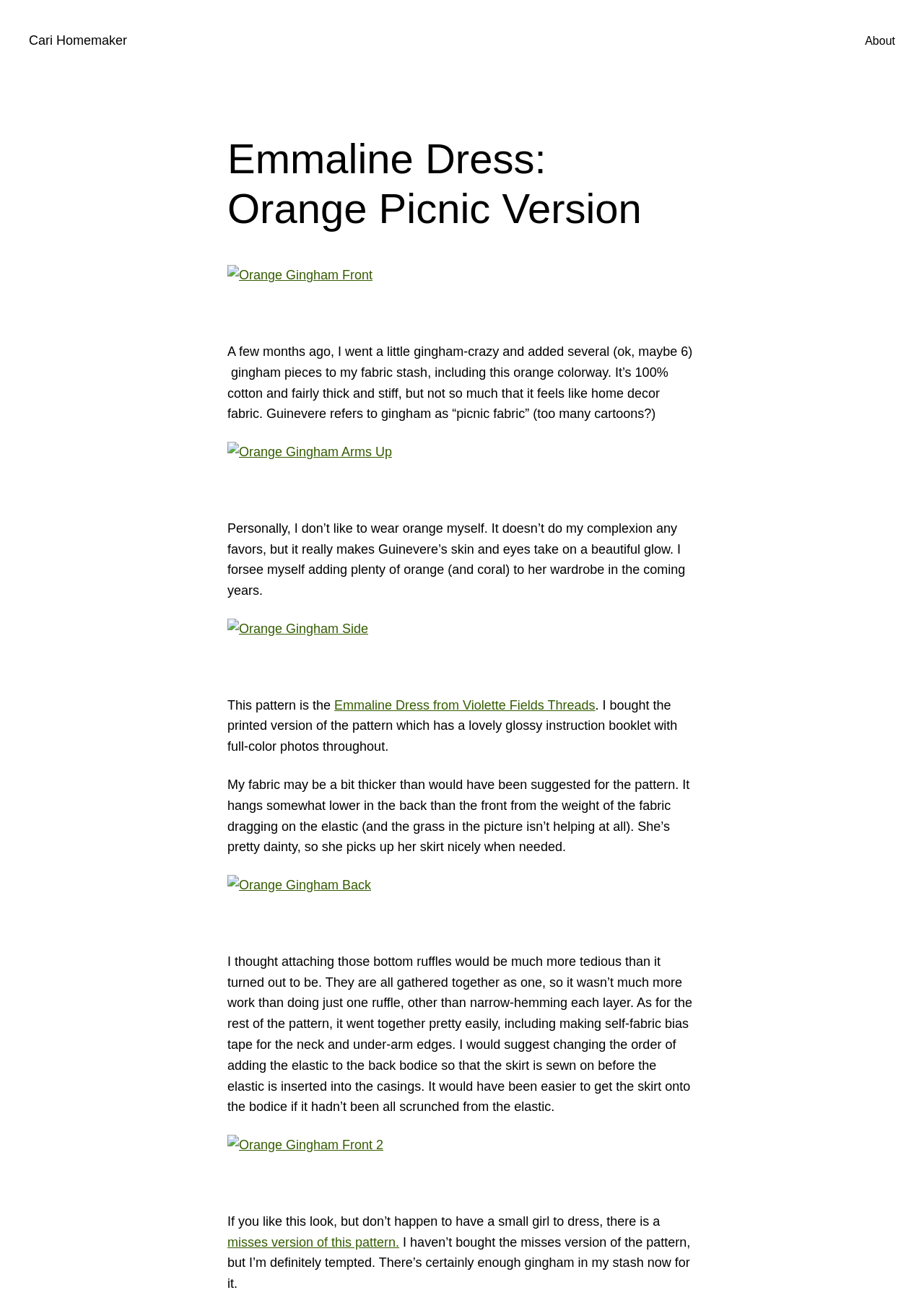Extract the bounding box for the UI element that matches this description: "Cari Homemaker".

[0.031, 0.026, 0.138, 0.037]